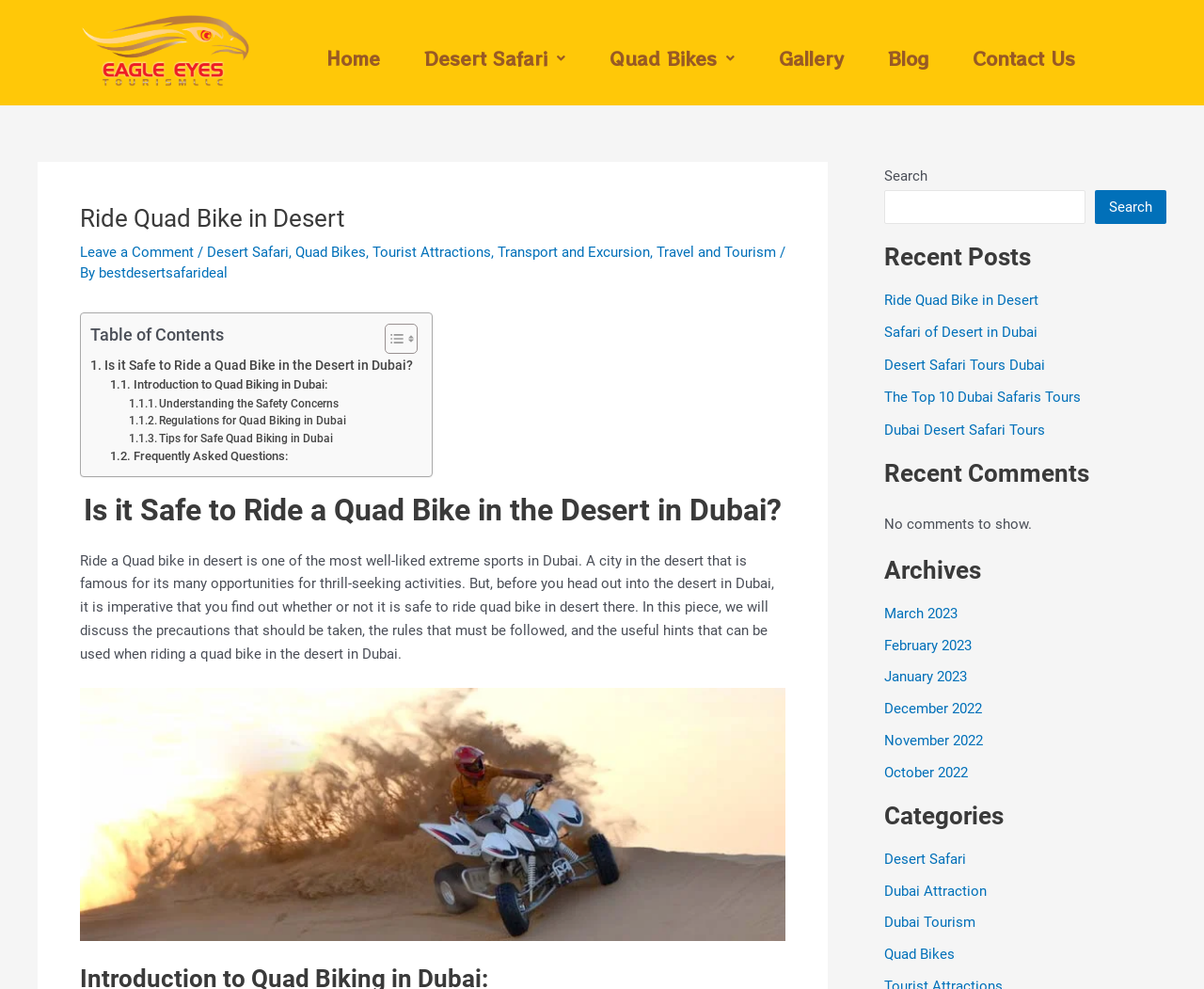How many months are listed in the 'Archives' section?
Use the screenshot to answer the question with a single word or phrase.

7